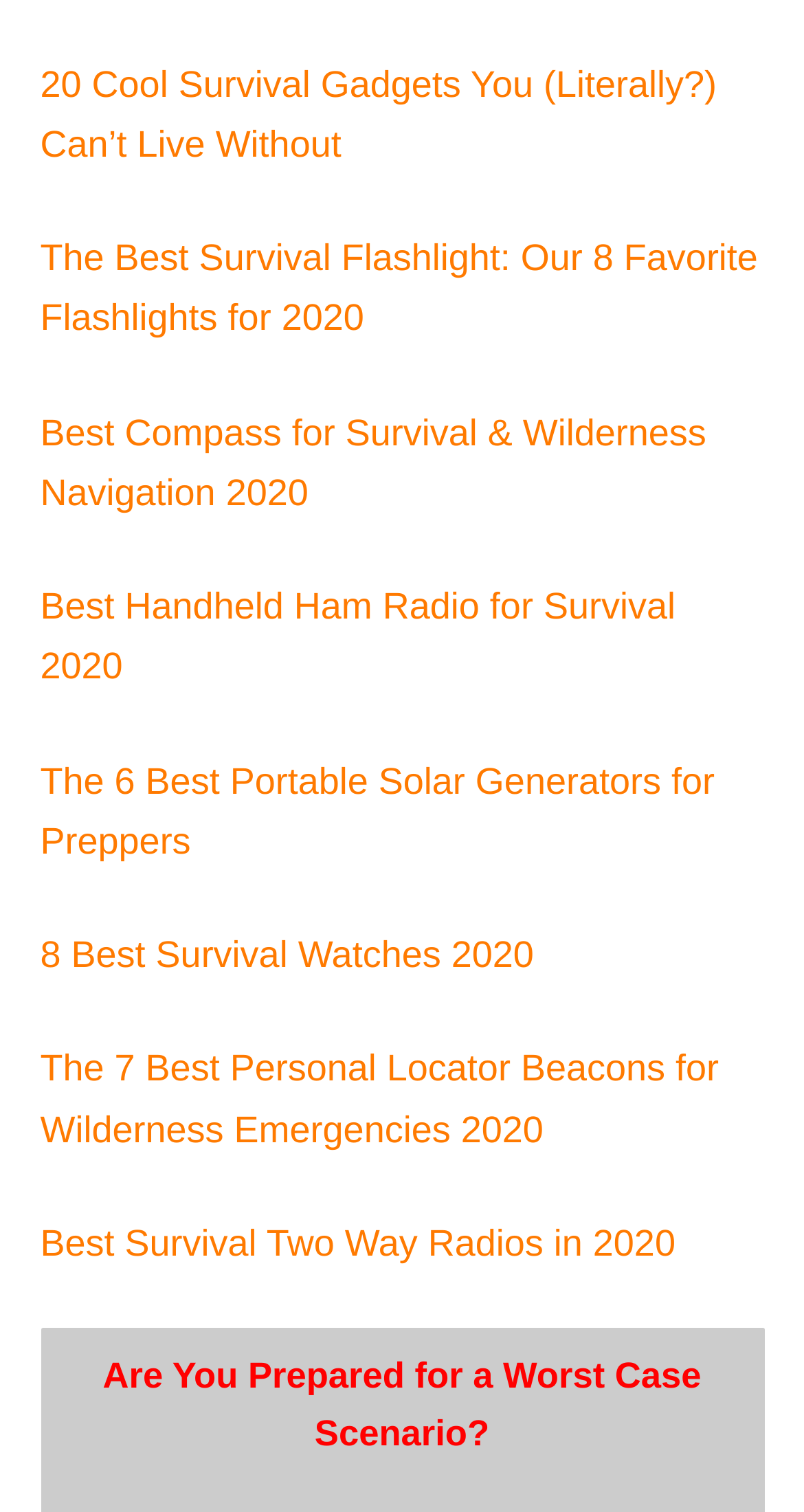Locate the bounding box coordinates of the area to click to fulfill this instruction: "Learn about the best portable solar generators for preppers". The bounding box should be presented as four float numbers between 0 and 1, in the order [left, top, right, bottom].

[0.05, 0.503, 0.889, 0.57]